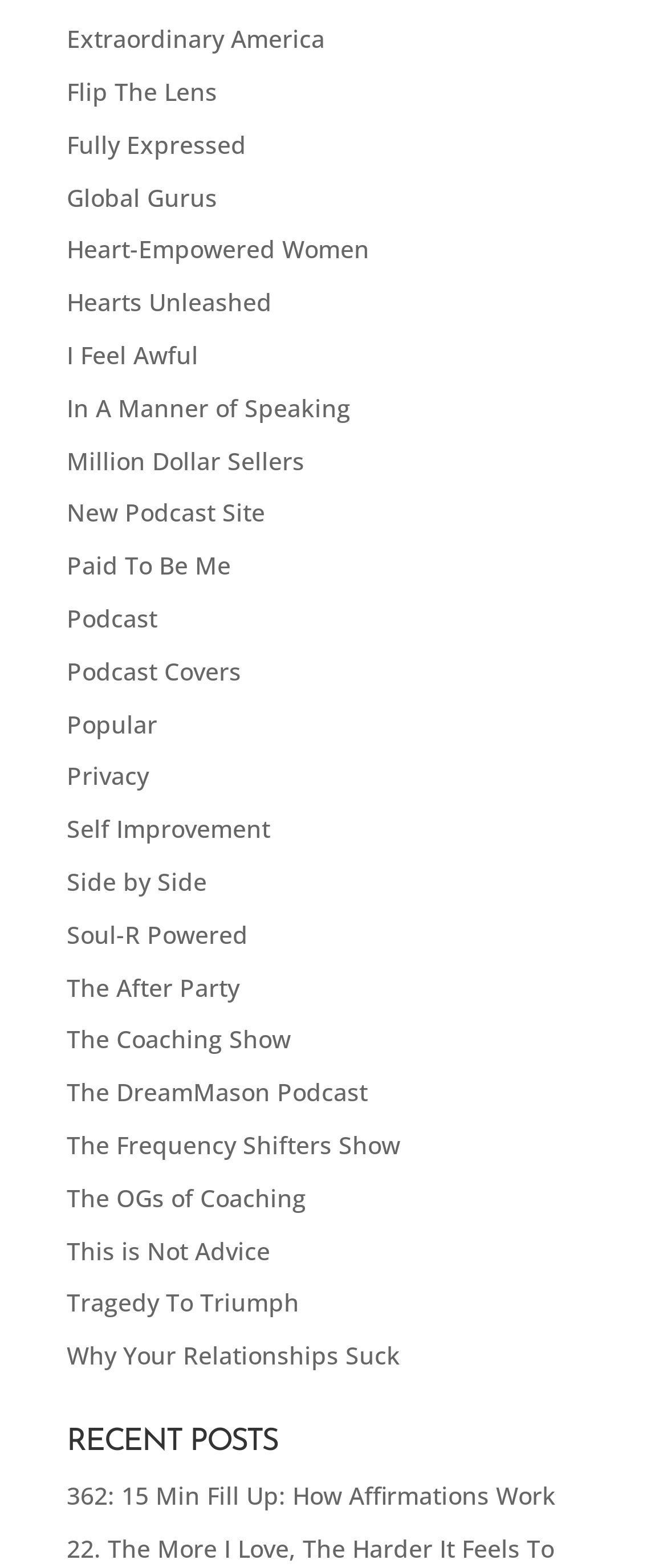Answer the question with a single word or phrase: 
What is the title of the first link?

Extraordinary America